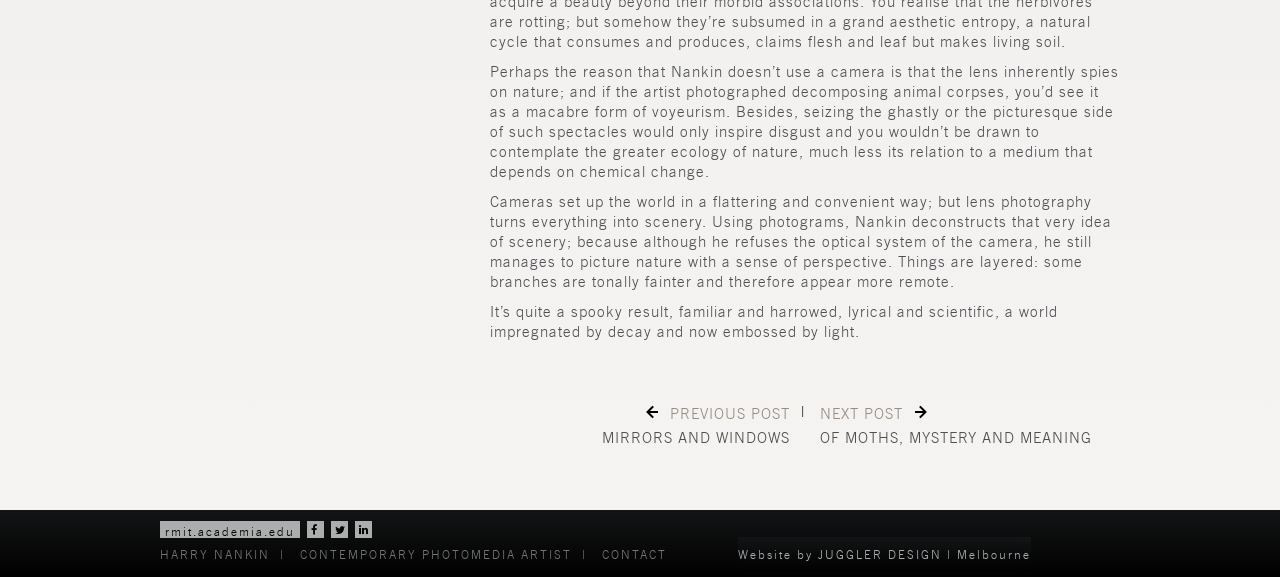What is the artist's name?
Look at the screenshot and respond with one word or a short phrase.

Harry Nankin